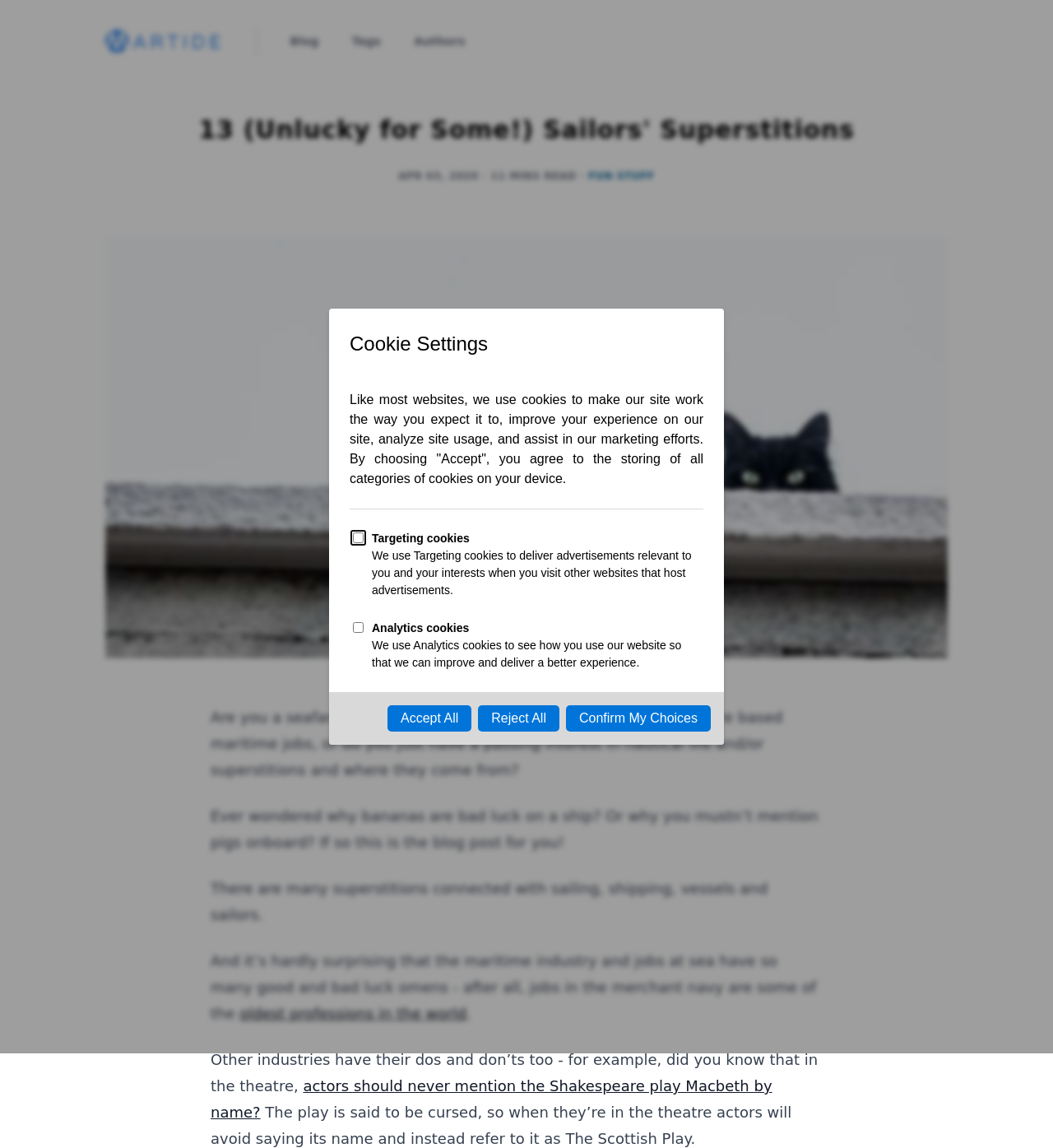Using the information in the image, could you please answer the following question in detail:
What type of folklore is discussed on this webpage?

By analyzing the webpage structure and content, I can infer that the webpage is discussing maritime folklore, specifically sailor superstitions, as indicated by the presence of a dialog box with cookie settings and a heading 'Cookie Settings'.